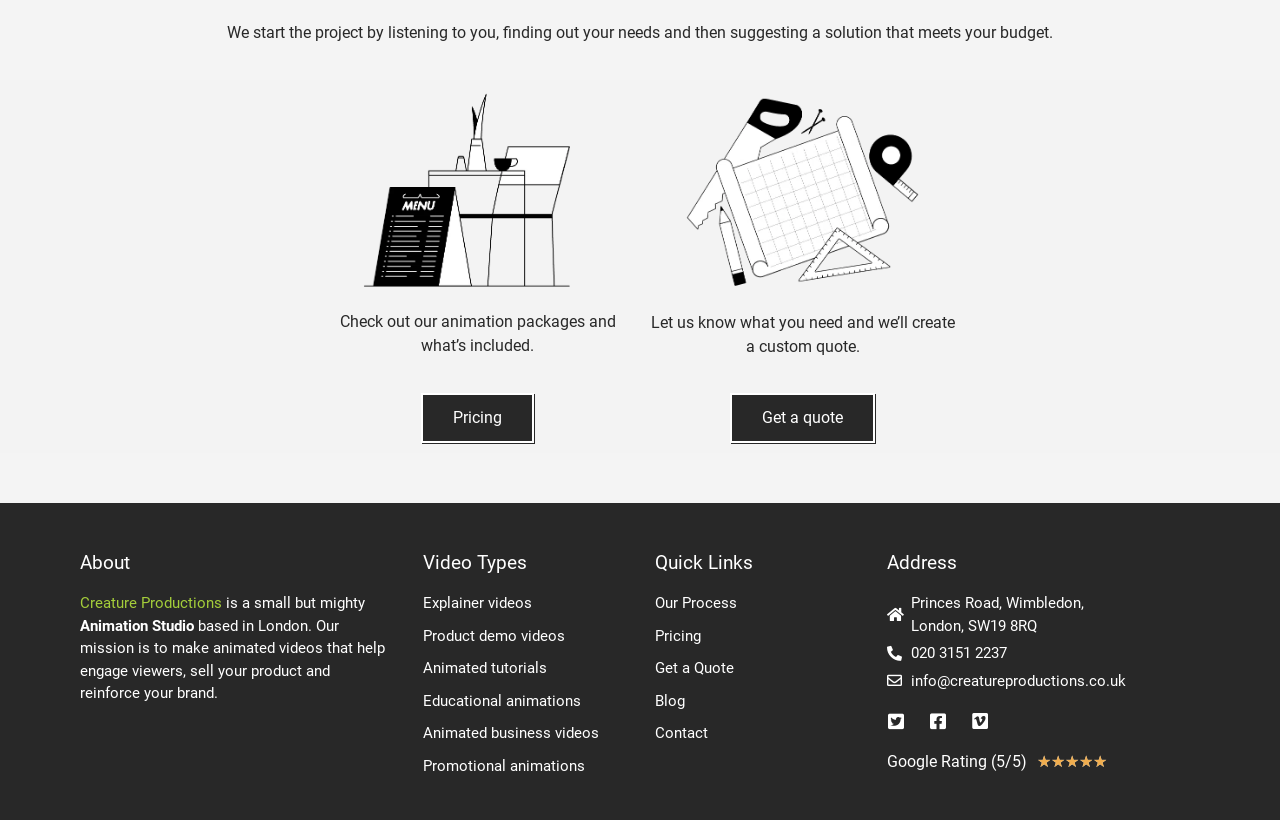Pinpoint the bounding box coordinates of the area that must be clicked to complete this instruction: "Get a quote".

[0.57, 0.479, 0.684, 0.54]